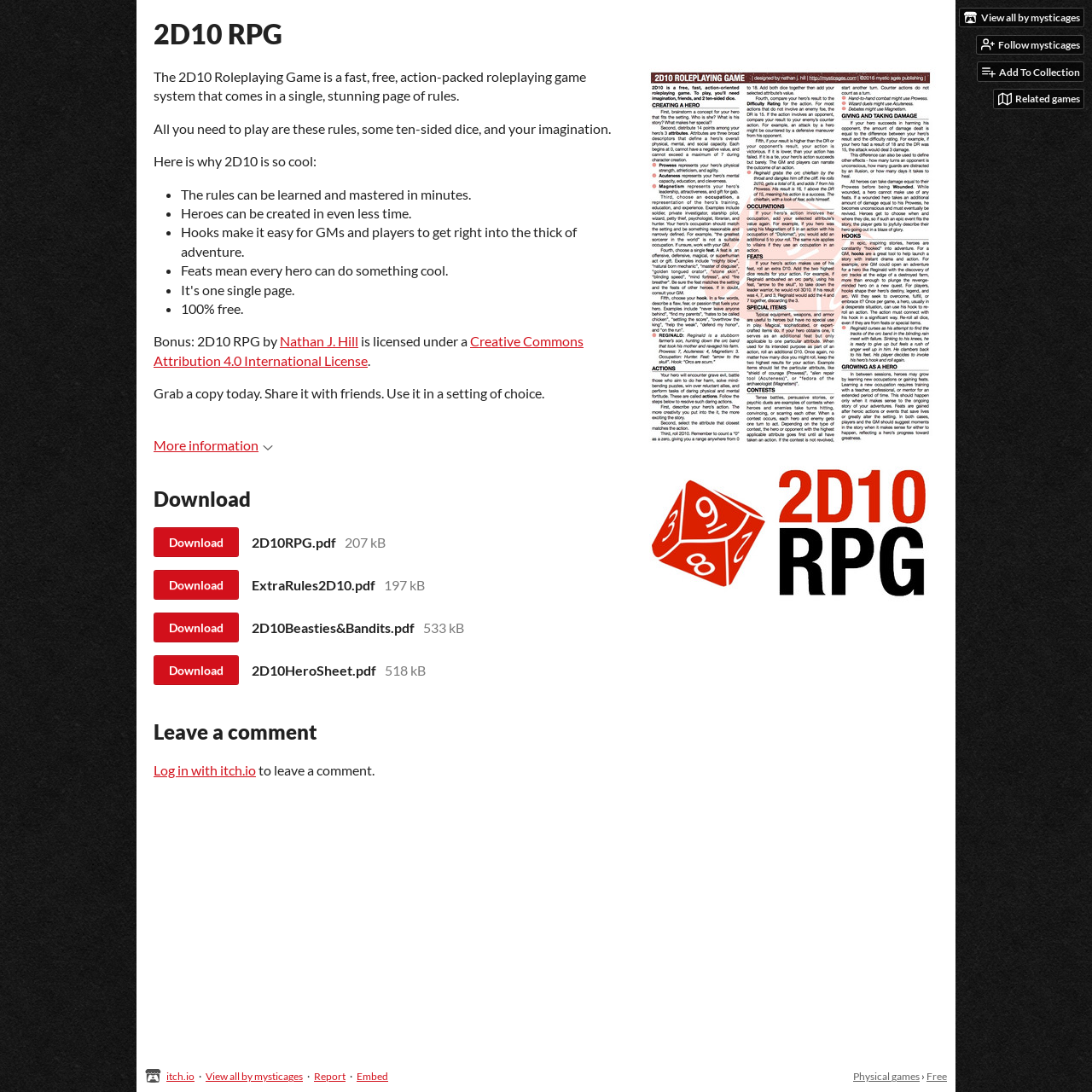Who is the author of the game?
From the details in the image, provide a complete and detailed answer to the question.

The author of the game can be found in the text element 'by Nathan J. Hill' with bounding box coordinates [0.238, 0.305, 0.328, 0.32].